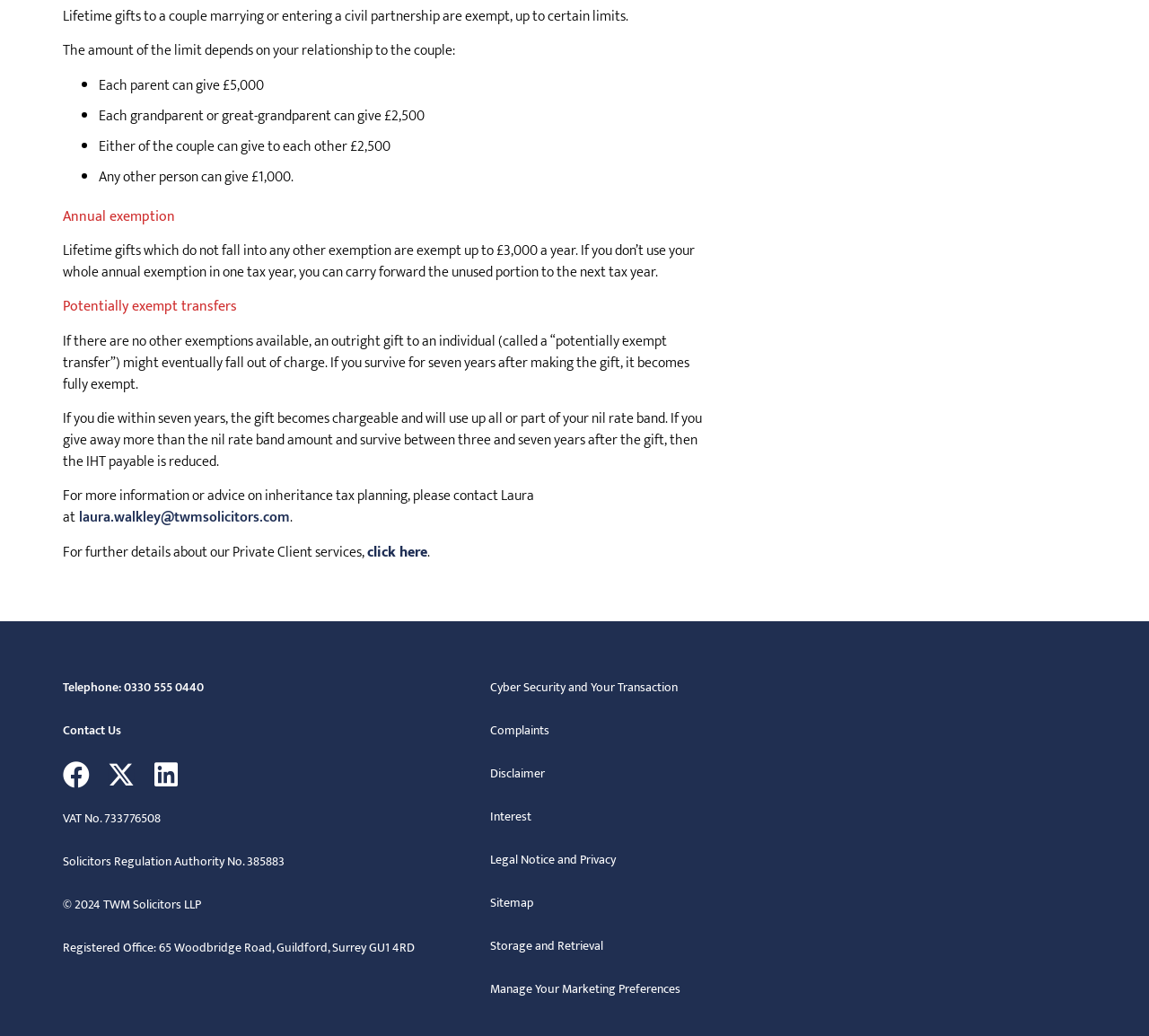Identify the bounding box coordinates of the region I need to click to complete this instruction: "Visit the Facebook page".

[0.055, 0.735, 0.078, 0.761]